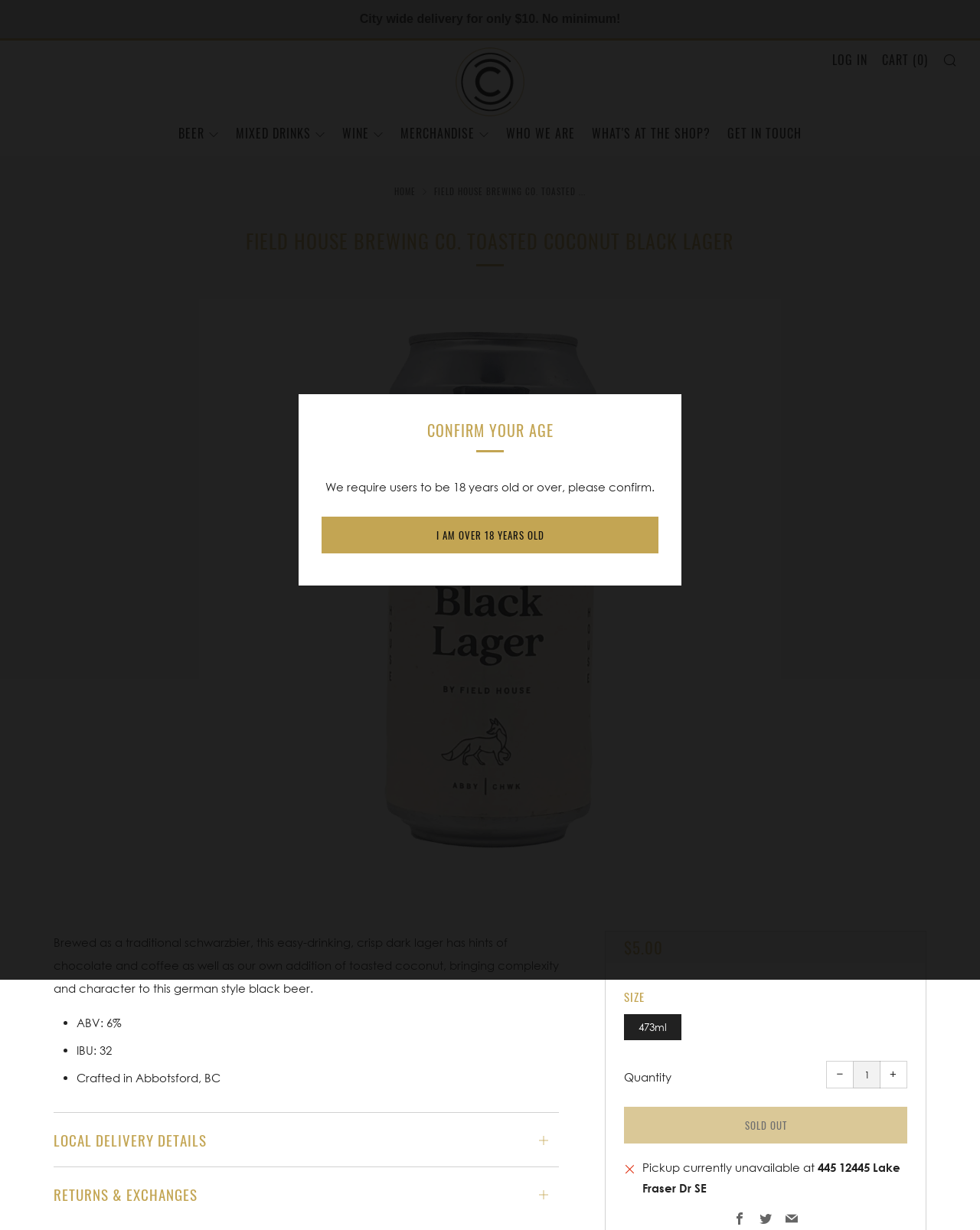Is the pickup currently available?
Use the information from the screenshot to give a comprehensive response to the question.

I found the answer by looking at the static text element 'Pickup currently unavailable at' which is located below the beer details, indicating that the pickup is not currently available.